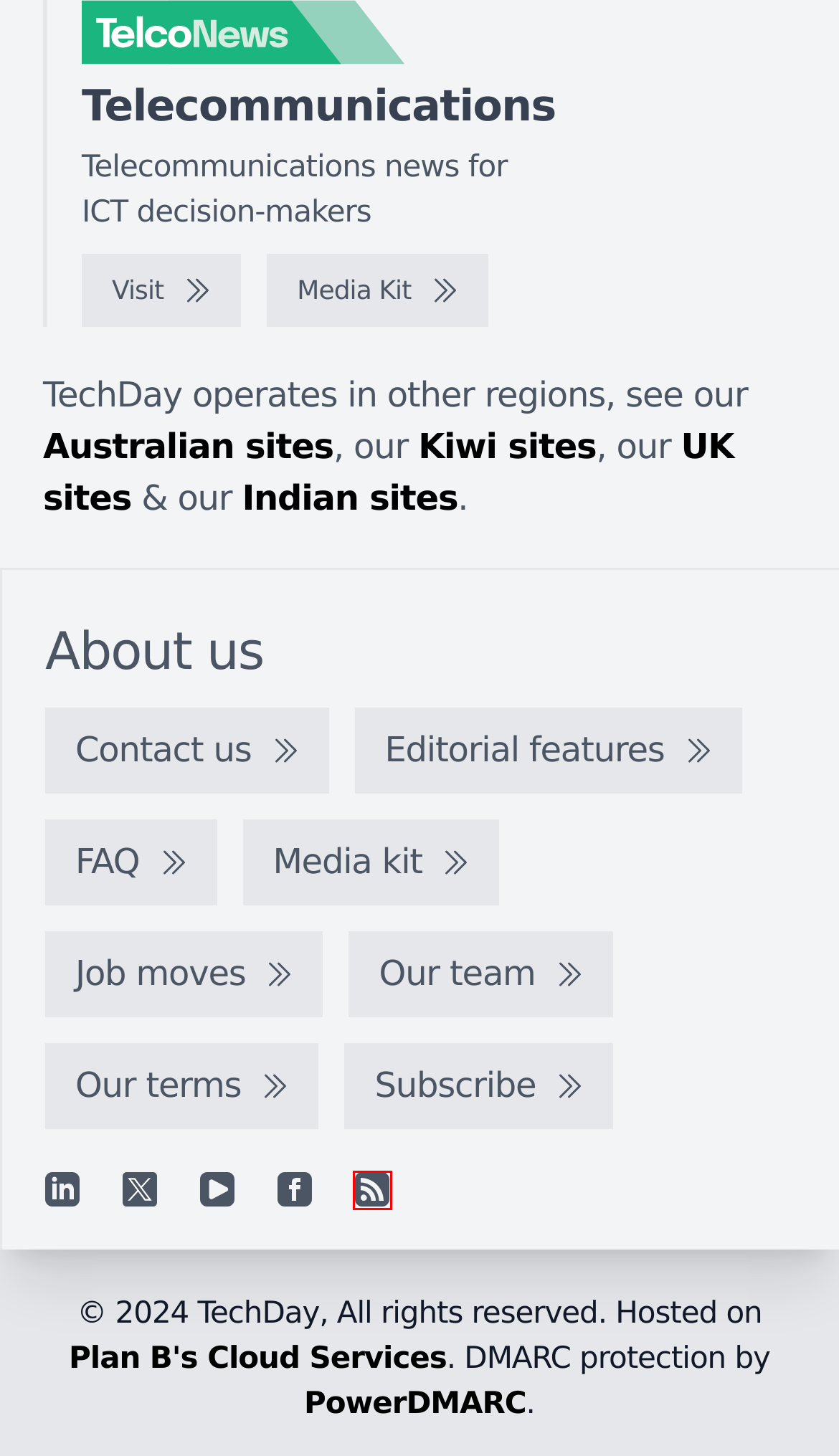Please examine the screenshot provided, which contains a red bounding box around a UI element. Select the webpage description that most accurately describes the new page displayed after clicking the highlighted element. Here are the candidates:
A. eCommerceNews Asia
B. Join our mailing list
C. TechDay Australia - Australia's technology news network
D. TelcoNews Asia - Media kit
E. TechDay UK - The United Kingdom's, technology news network
F. TechDay New Zealand - Aotearoa's technology news network
G. Hosted Data Centre, Server and Storage Solutions | Plan B
H. TelcoNews Asia - Telecommunications news for ICT decision-makers

A